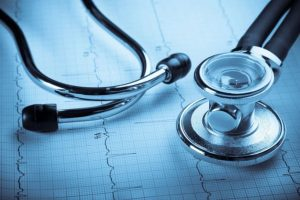What is the age group mentioned in the context of divorce?
Offer a detailed and exhaustive answer to the question.

The accompanying section titled 'Health Insurance and Divorce' discusses how crucial health insurance considerations are during divorce proceedings, especially for individuals under 65 and those with dependent children, implying that the age group mentioned in the context of divorce is under 65.